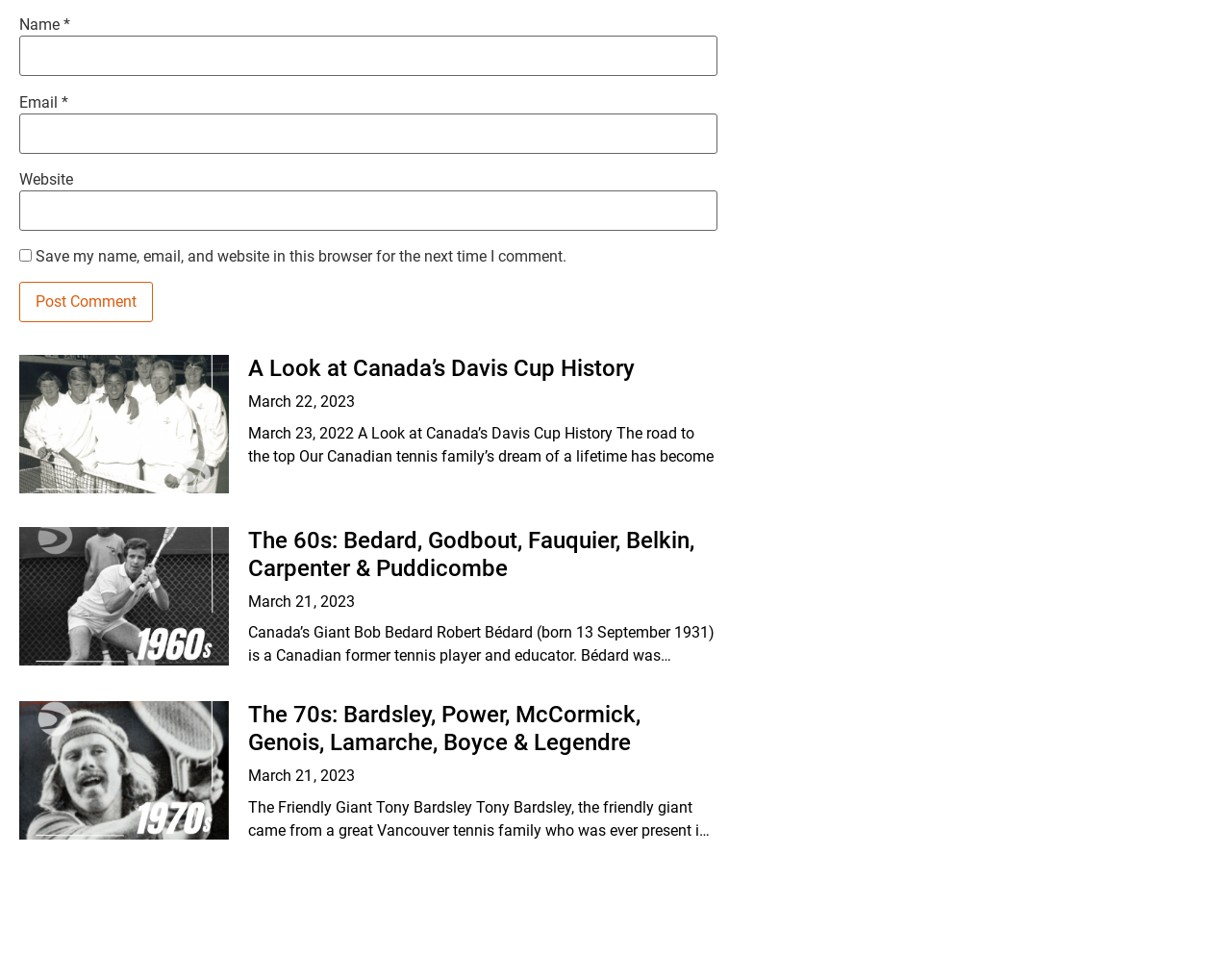Please determine the bounding box coordinates of the section I need to click to accomplish this instruction: "Click the The 60s: Bedard, Godbout, Fauquier, Belkin, Carpenter & Puddicombe link".

[0.201, 0.538, 0.564, 0.594]